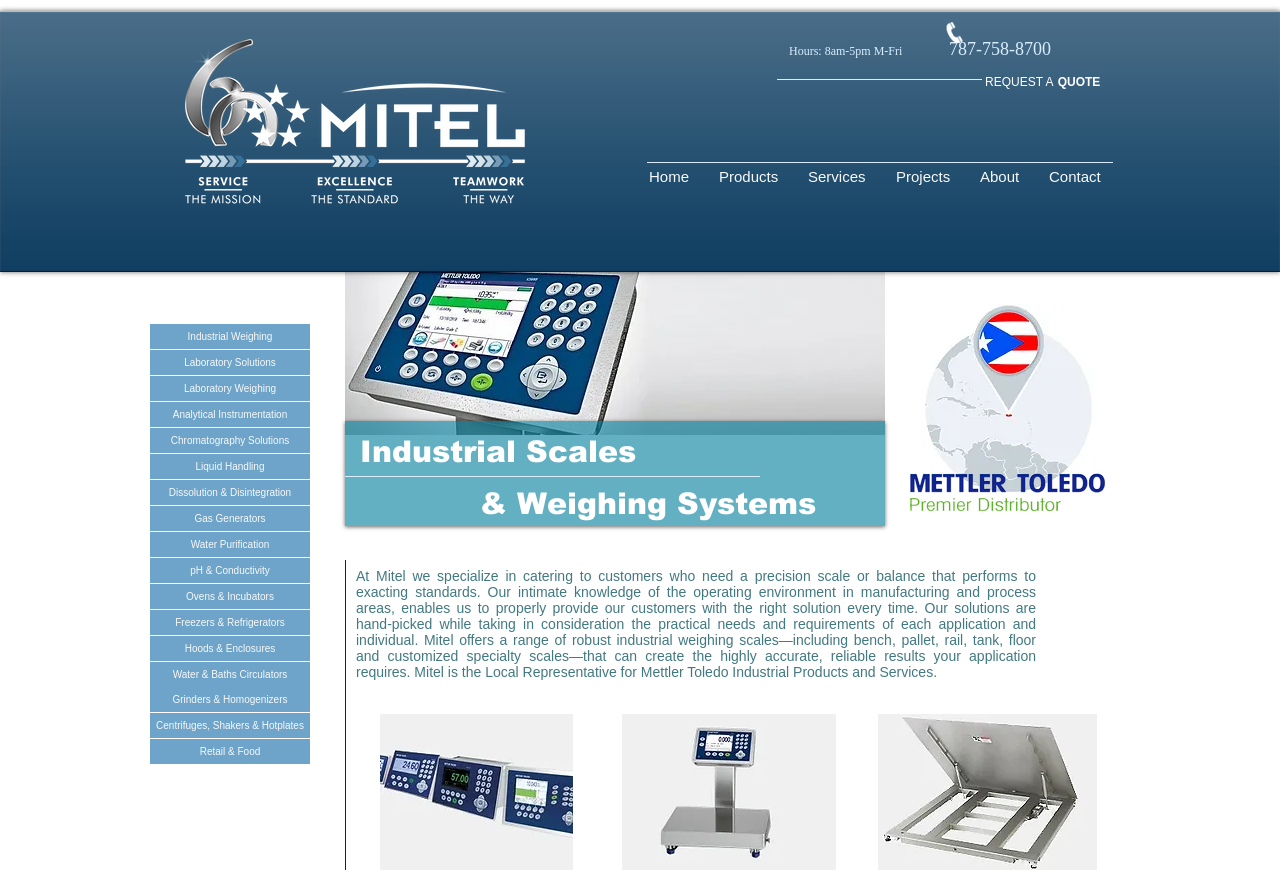What is the name of the company?
Using the visual information, answer the question in a single word or phrase.

Mitel PR Lab & Process Solutions